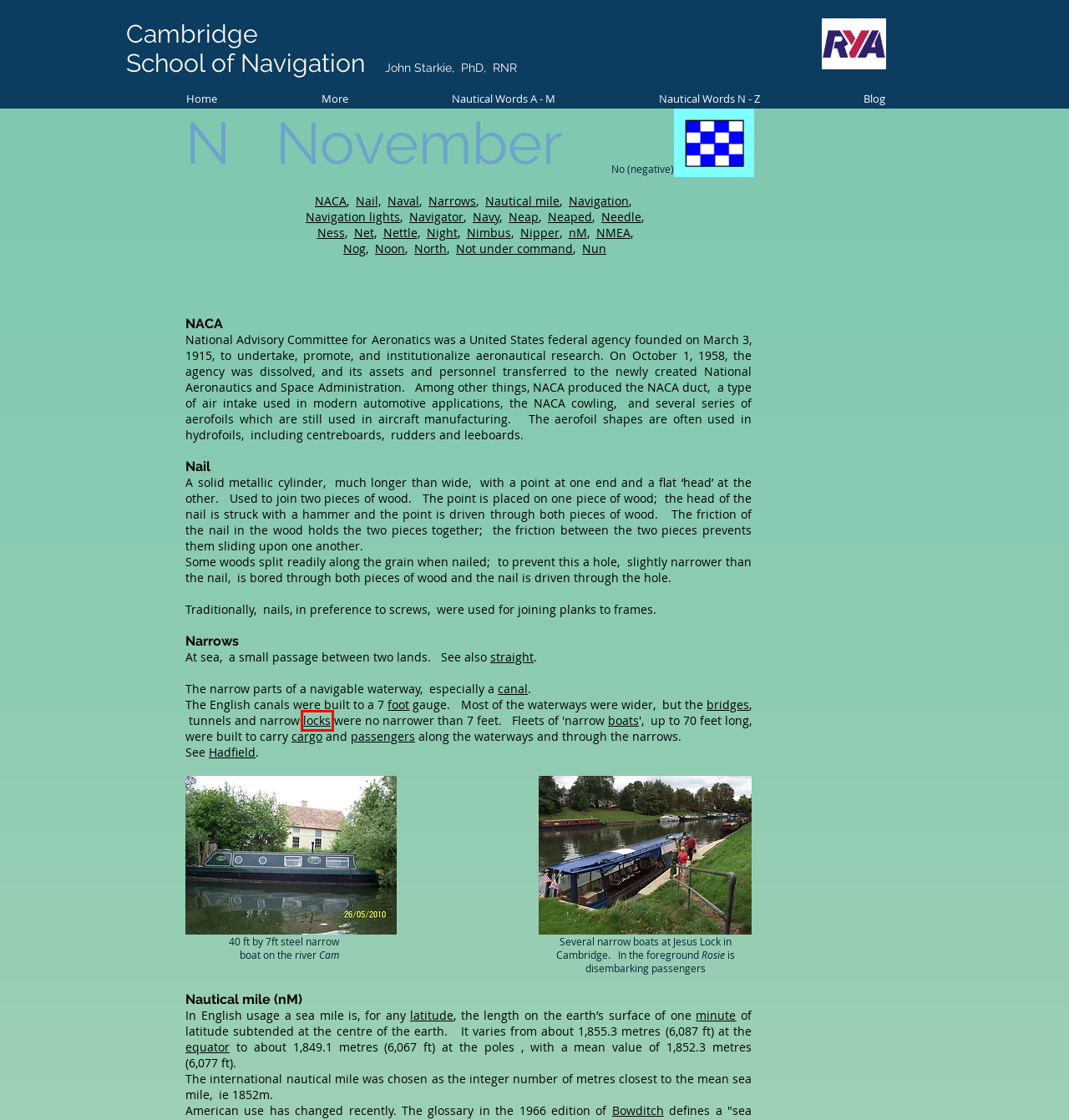You have a screenshot of a webpage with a red rectangle bounding box around a UI element. Choose the best description that matches the new page after clicking the element within the bounding box. The candidate descriptions are:
A. S Sierra
B. Blog | navigation
C. F Foxtrot
D. L Lima
E. B Bravo
F. References
G. Day skipper theory | Cambridge | Cambridge School of Navigation
H. P Papa

D